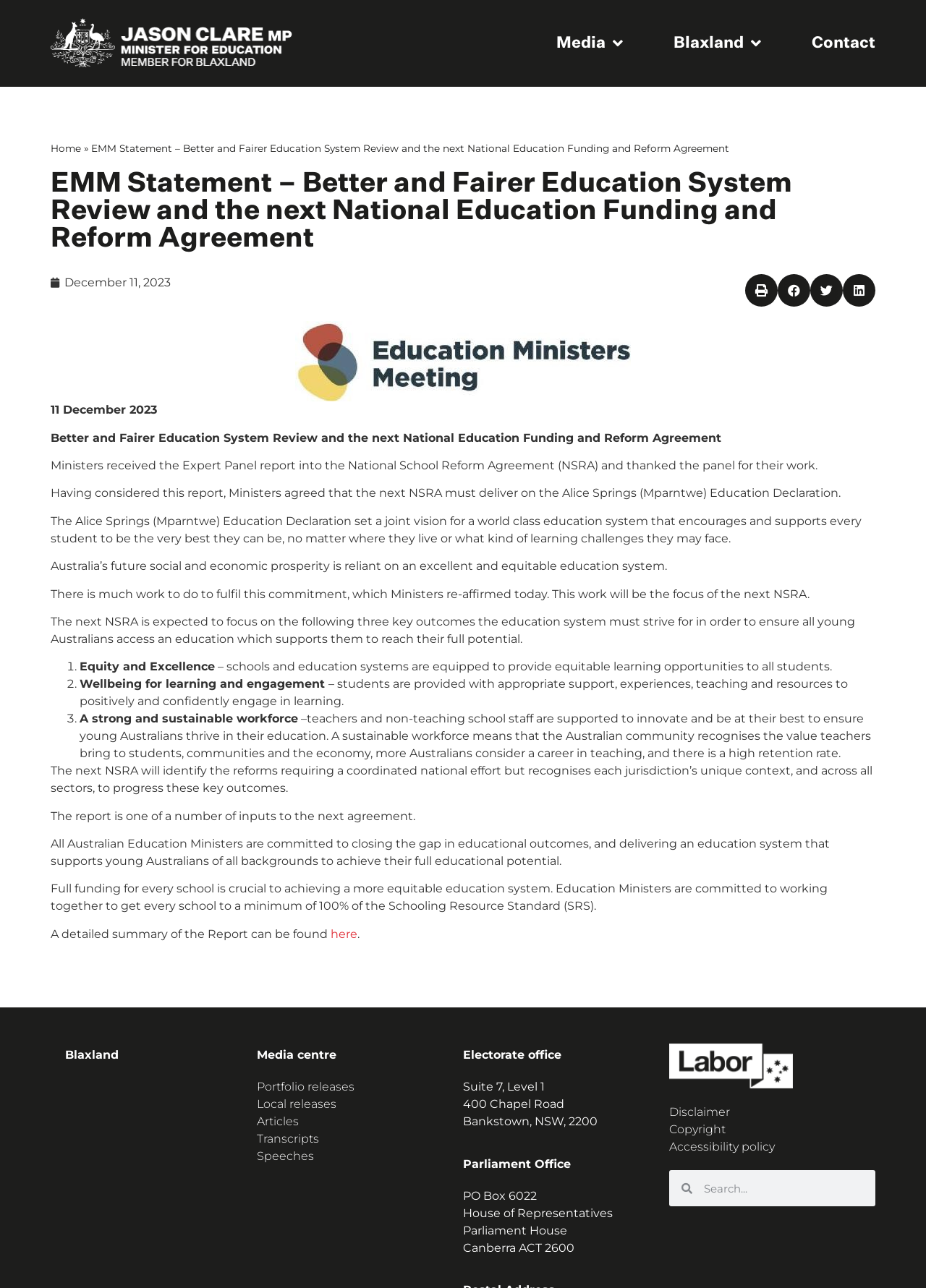Determine the coordinates of the bounding box for the clickable area needed to execute this instruction: "Click the 'Disclaimer' link".

[0.723, 0.857, 0.945, 0.87]